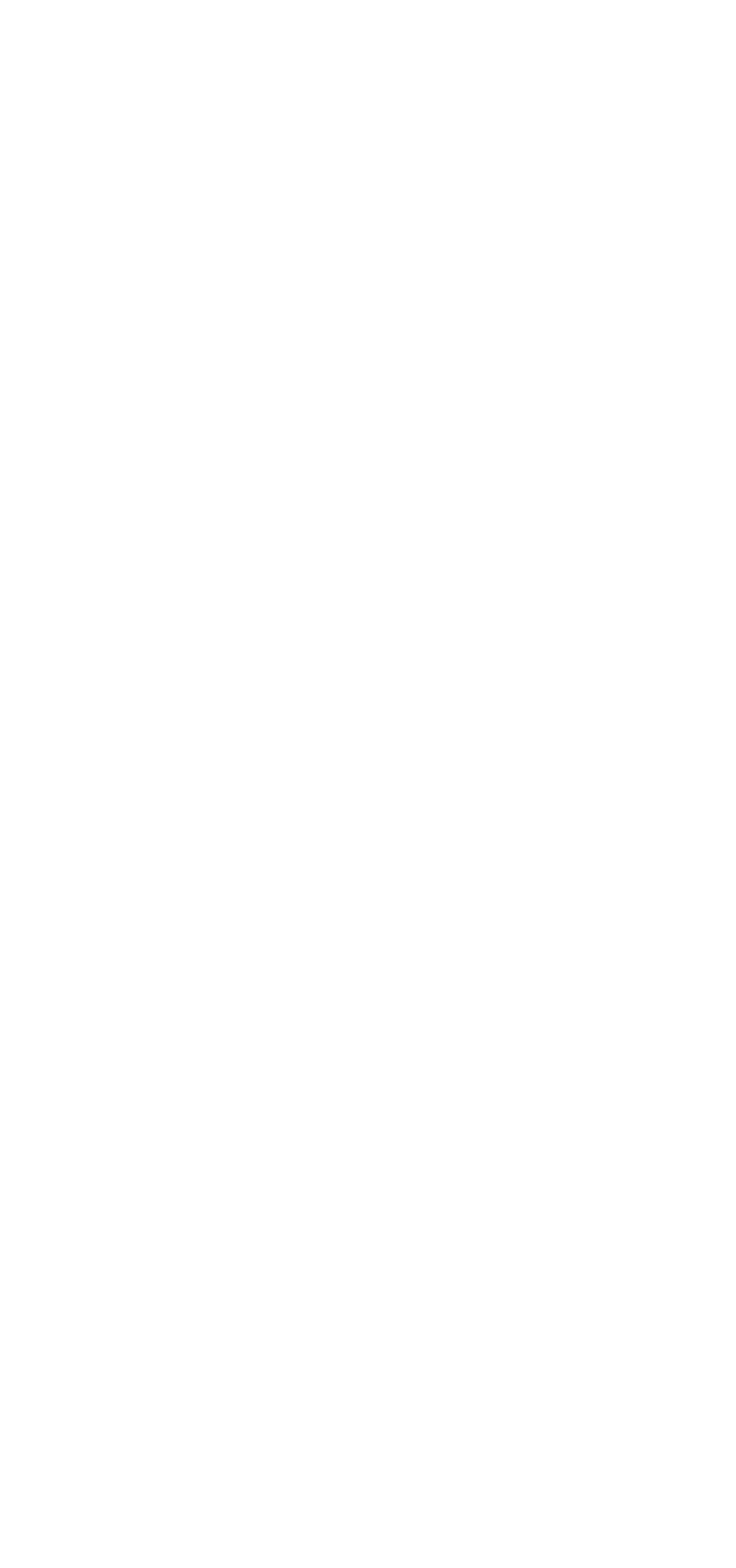Find the bounding box coordinates for the element that must be clicked to complete the instruction: "Subscribe to the newsletter". The coordinates should be four float numbers between 0 and 1, indicated as [left, top, right, bottom].

[0.146, 0.953, 0.854, 1.0]